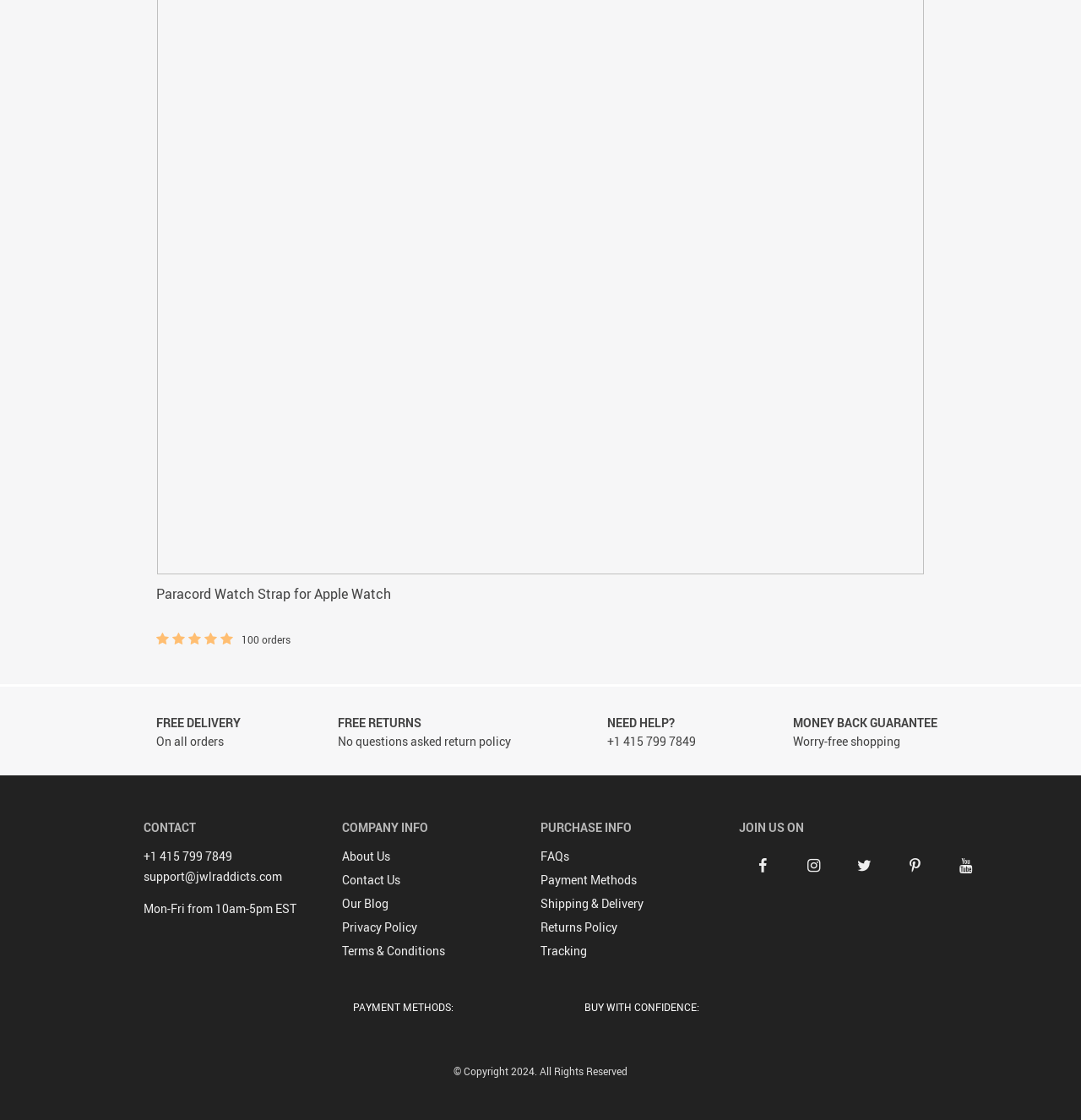Please examine the image and answer the question with a detailed explanation:
What is the phone number for customer support?

The phone number for customer support is obtained from the static text element with the text '+1 415 799 7849' under the 'NEED HELP?' heading.